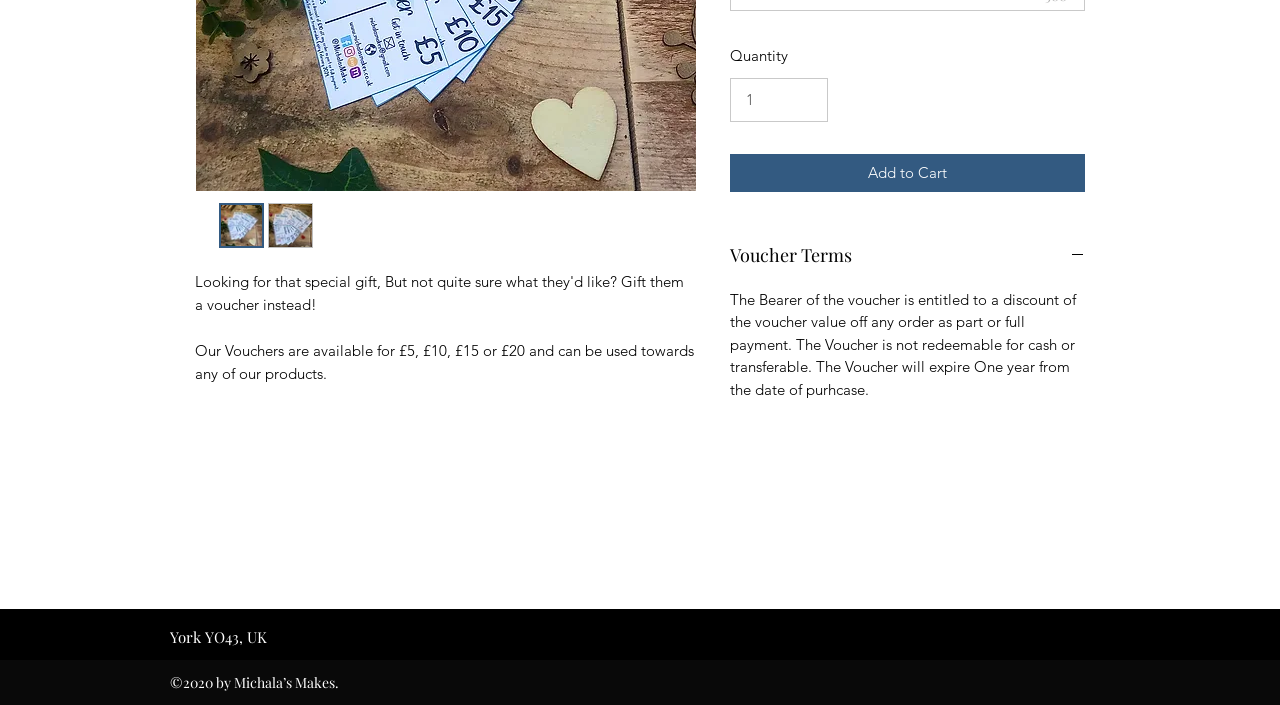Bounding box coordinates should be in the format (top-left x, top-left y, bottom-right x, bottom-right y) and all values should be floating point numbers between 0 and 1. Determine the bounding box coordinate for the UI element described as: alt="Thumbnail: Michala's Makes Voucher"

[0.171, 0.288, 0.206, 0.352]